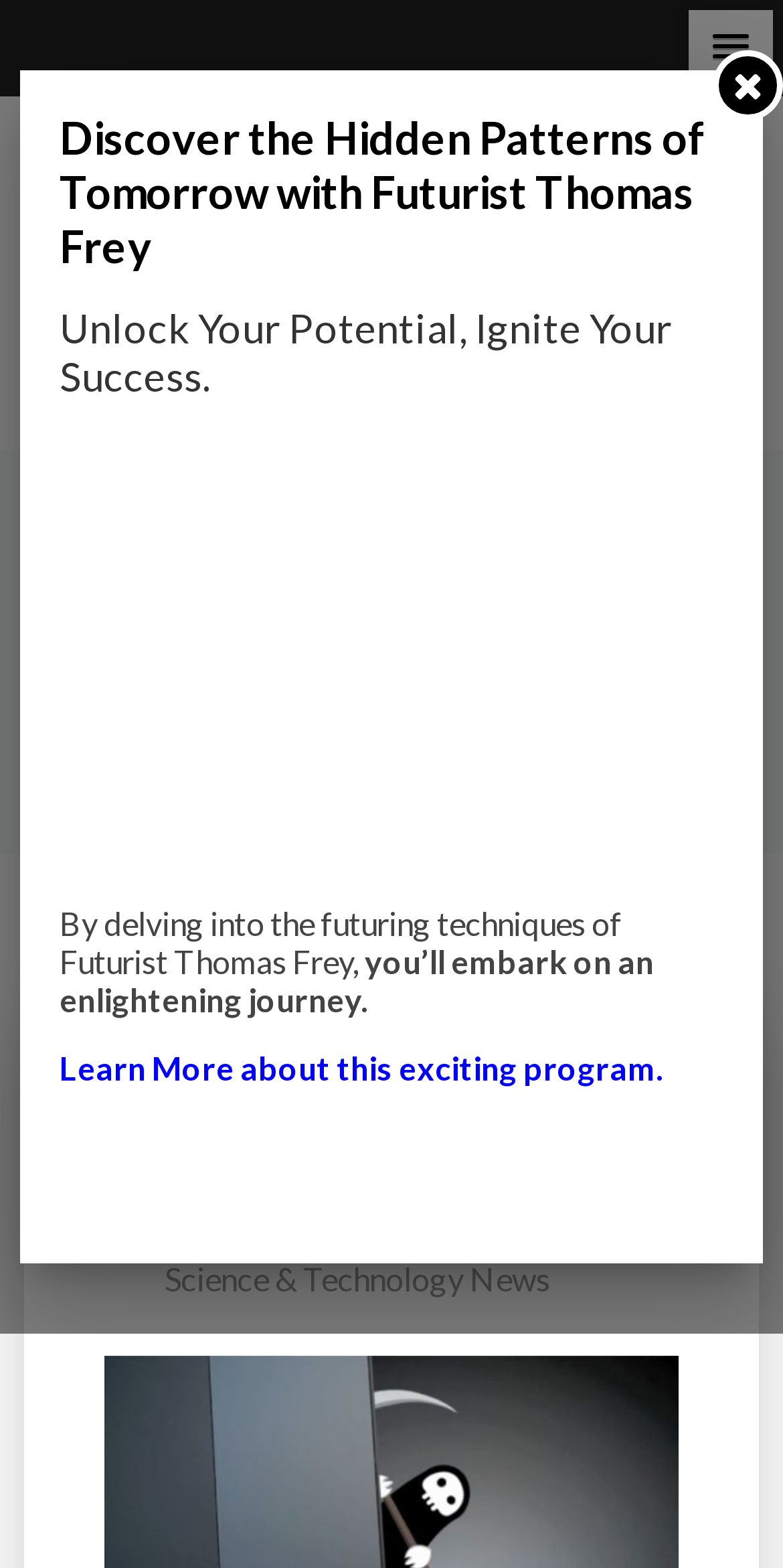Please find the bounding box coordinates of the element that you should click to achieve the following instruction: "Click the 'Crazy Stuff' link". The coordinates should be presented as four float numbers between 0 and 1: [left, top, right, bottom].

[0.3, 0.733, 0.5, 0.766]